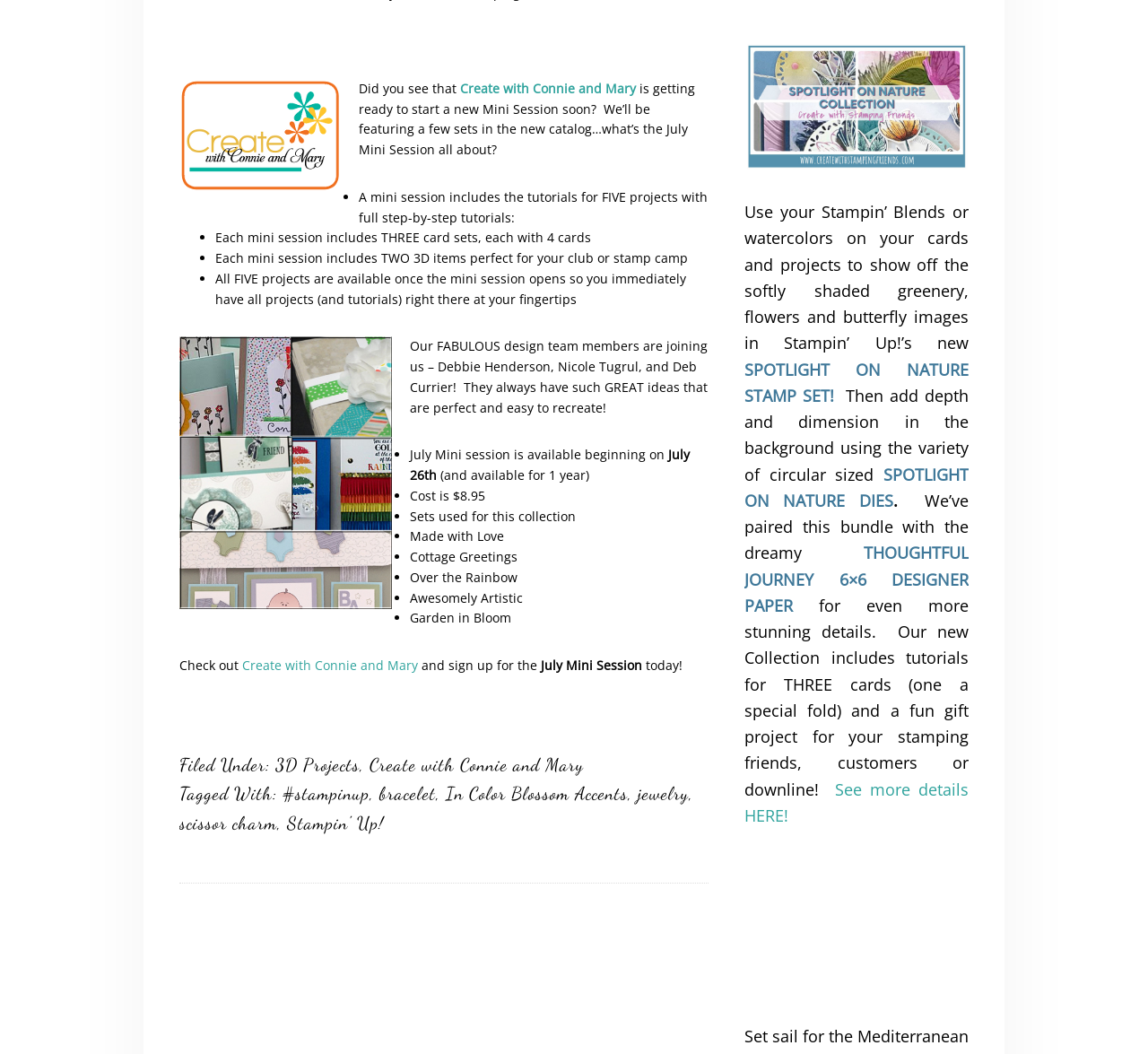Locate the bounding box coordinates of the element to click to perform the following action: 'Read about the technology used'. The coordinates should be given as four float values between 0 and 1, in the form of [left, top, right, bottom].

None